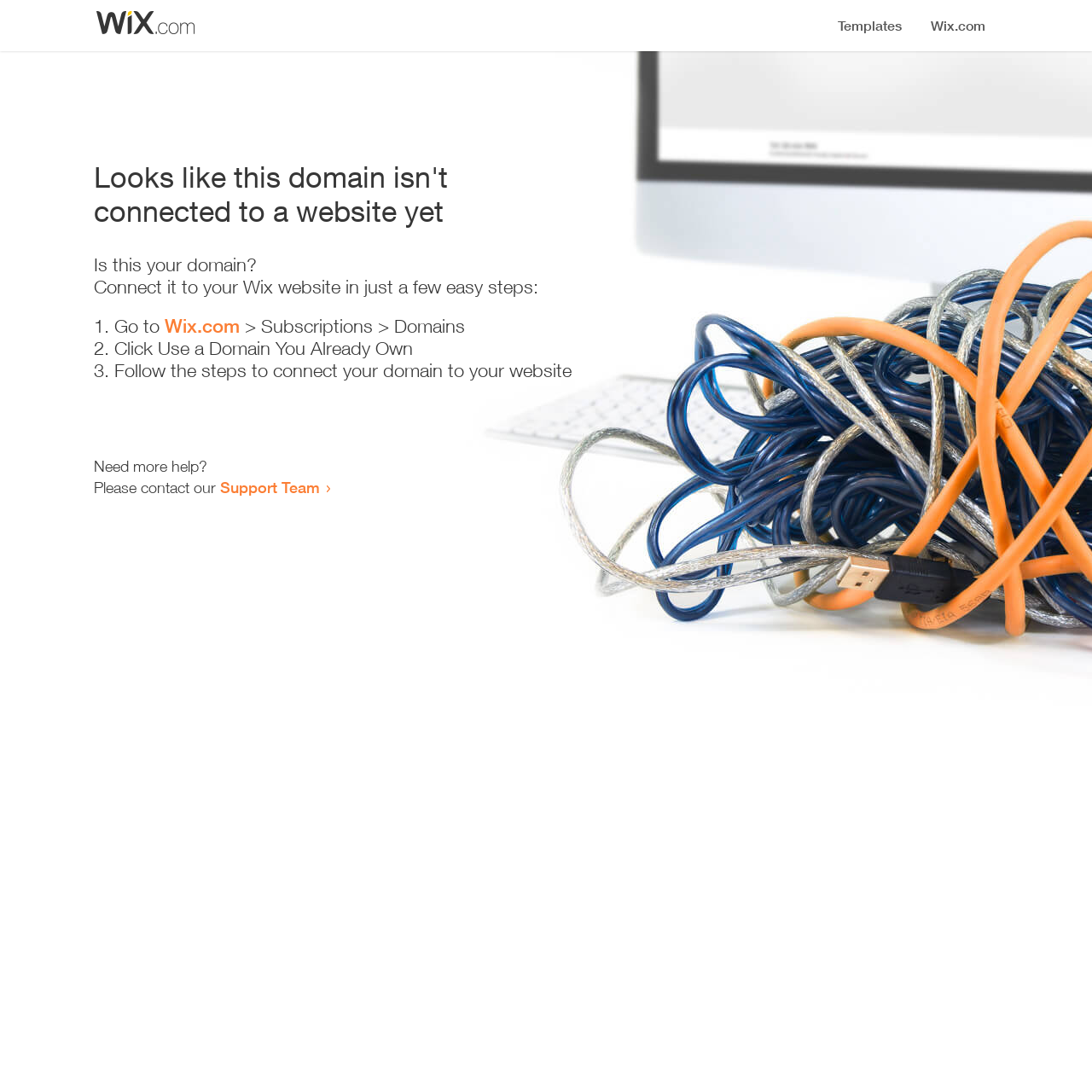What is the primary heading on this webpage?

Looks like this domain isn't
connected to a website yet